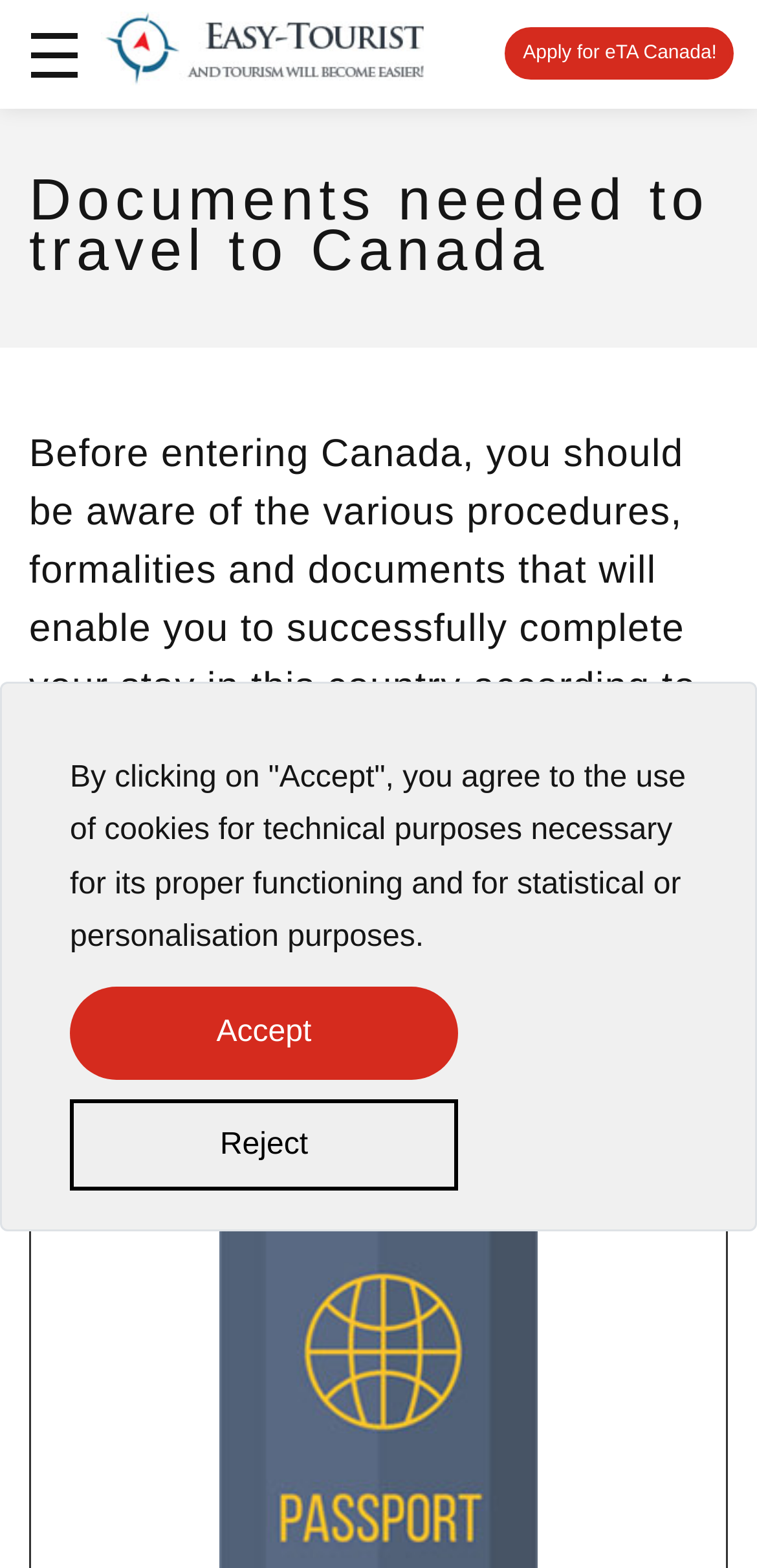Identify the bounding box of the UI element described as follows: "Accept". Provide the coordinates as four float numbers in the range of 0 to 1 [left, top, right, bottom].

[0.092, 0.63, 0.605, 0.688]